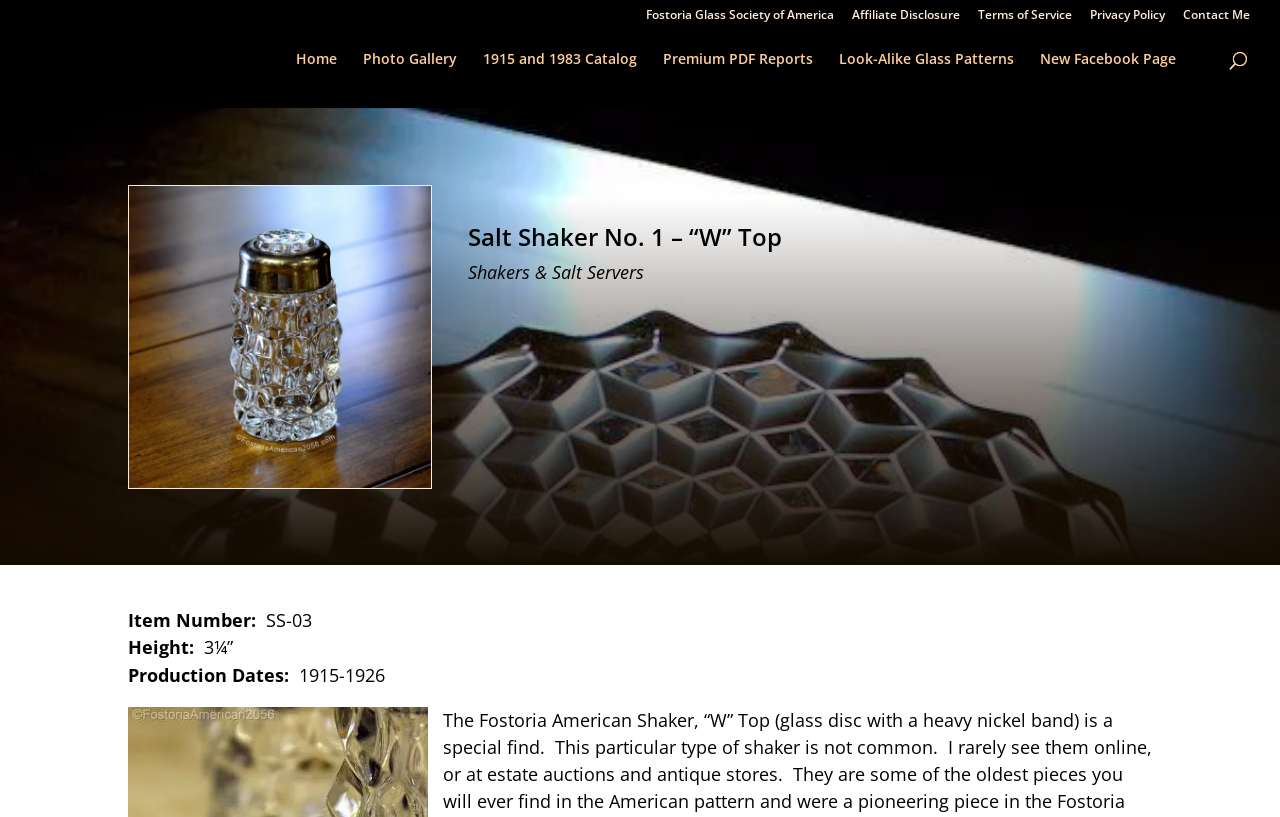Determine the title of the webpage and give its text content.

Salt Shaker No. 1 – “W” Top